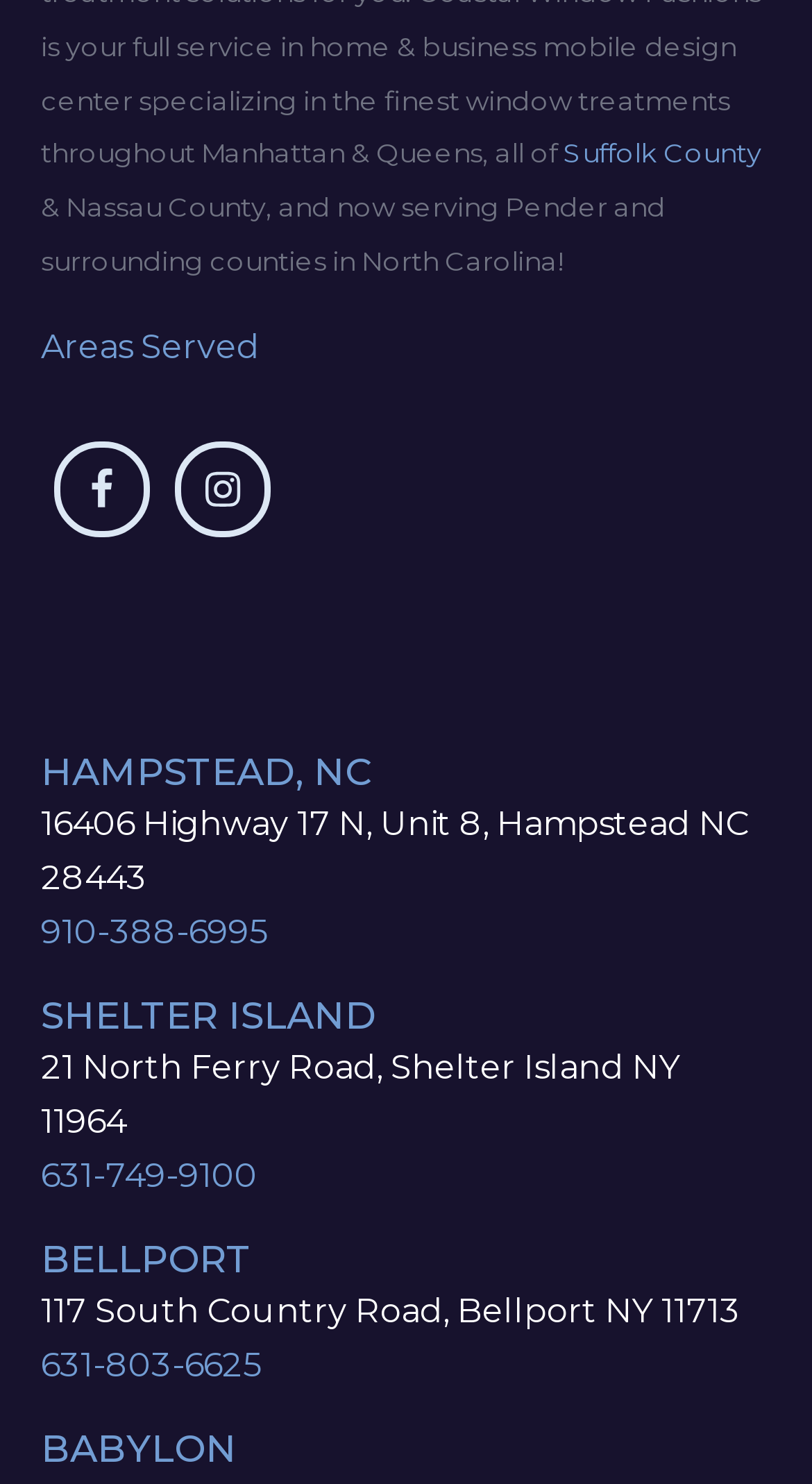Determine the bounding box coordinates of the clickable element to complete this instruction: "Click on Areas Served". Provide the coordinates in the format of four float numbers between 0 and 1, [left, top, right, bottom].

[0.05, 0.22, 0.319, 0.247]